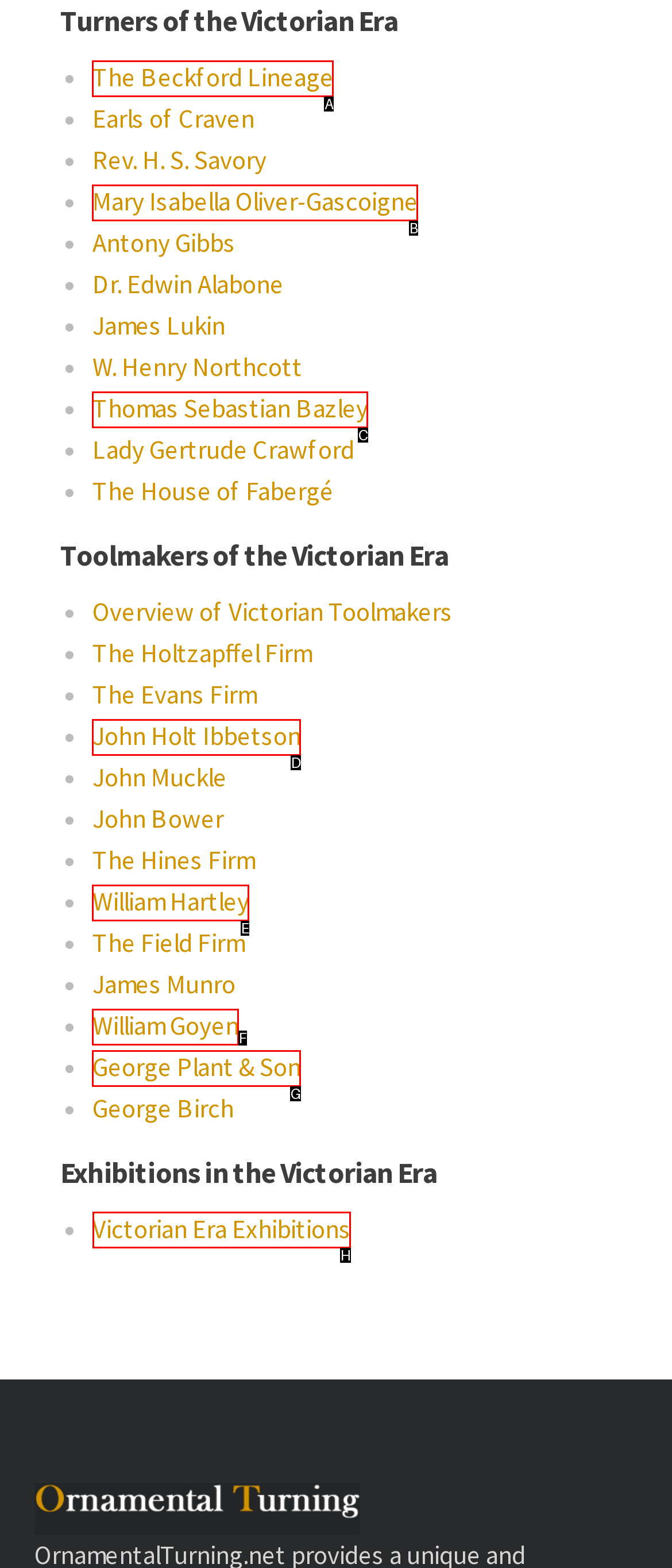Choose the letter that corresponds to the correct button to accomplish the task: Explore Exhibitions in the Victorian Era
Reply with the letter of the correct selection only.

H